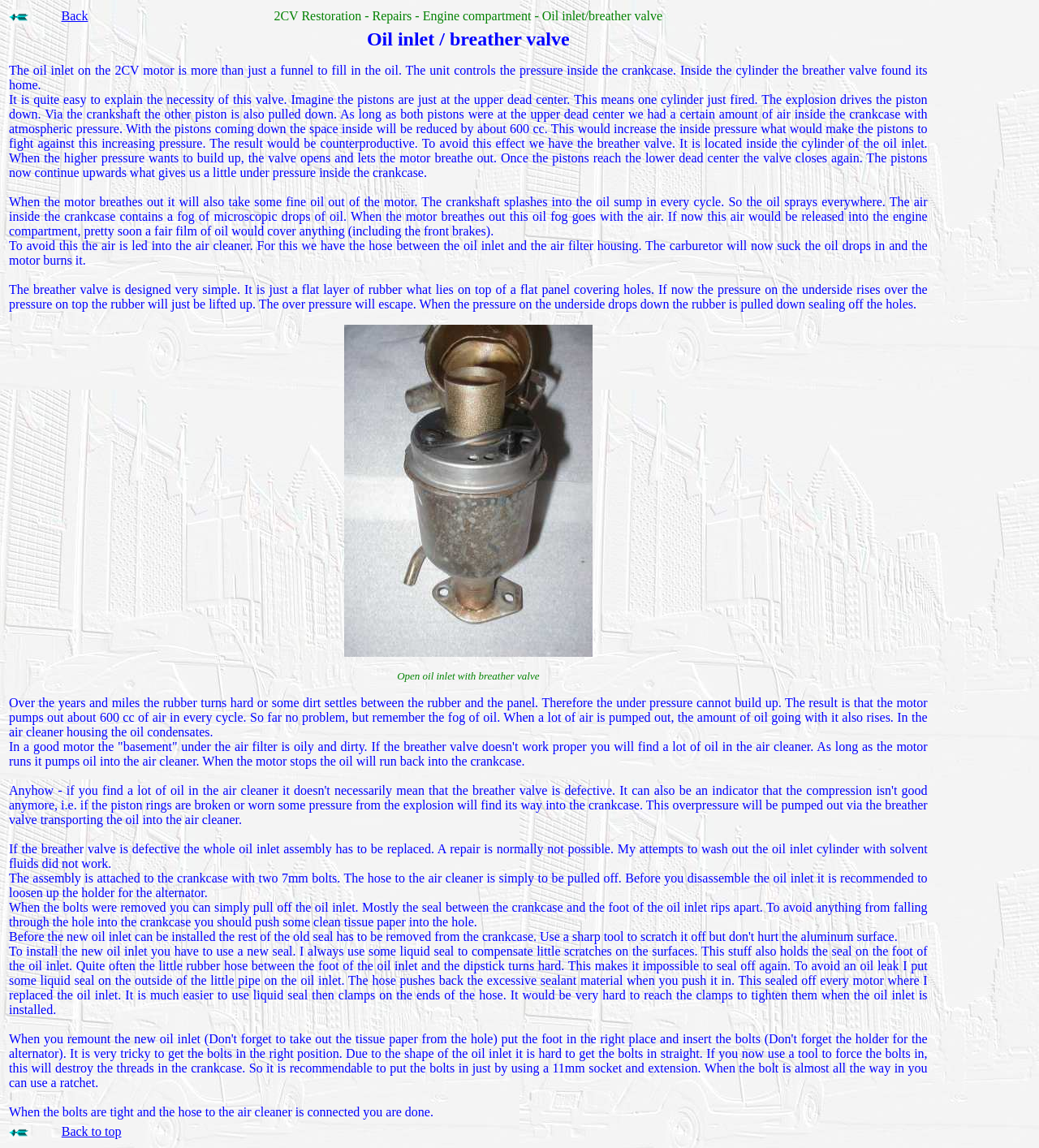Please provide the bounding box coordinates in the format (top-left x, top-left y, bottom-right x, bottom-right y). Remember, all values are floating point numbers between 0 and 1. What is the bounding box coordinate of the region described as: Back

[0.059, 0.008, 0.085, 0.02]